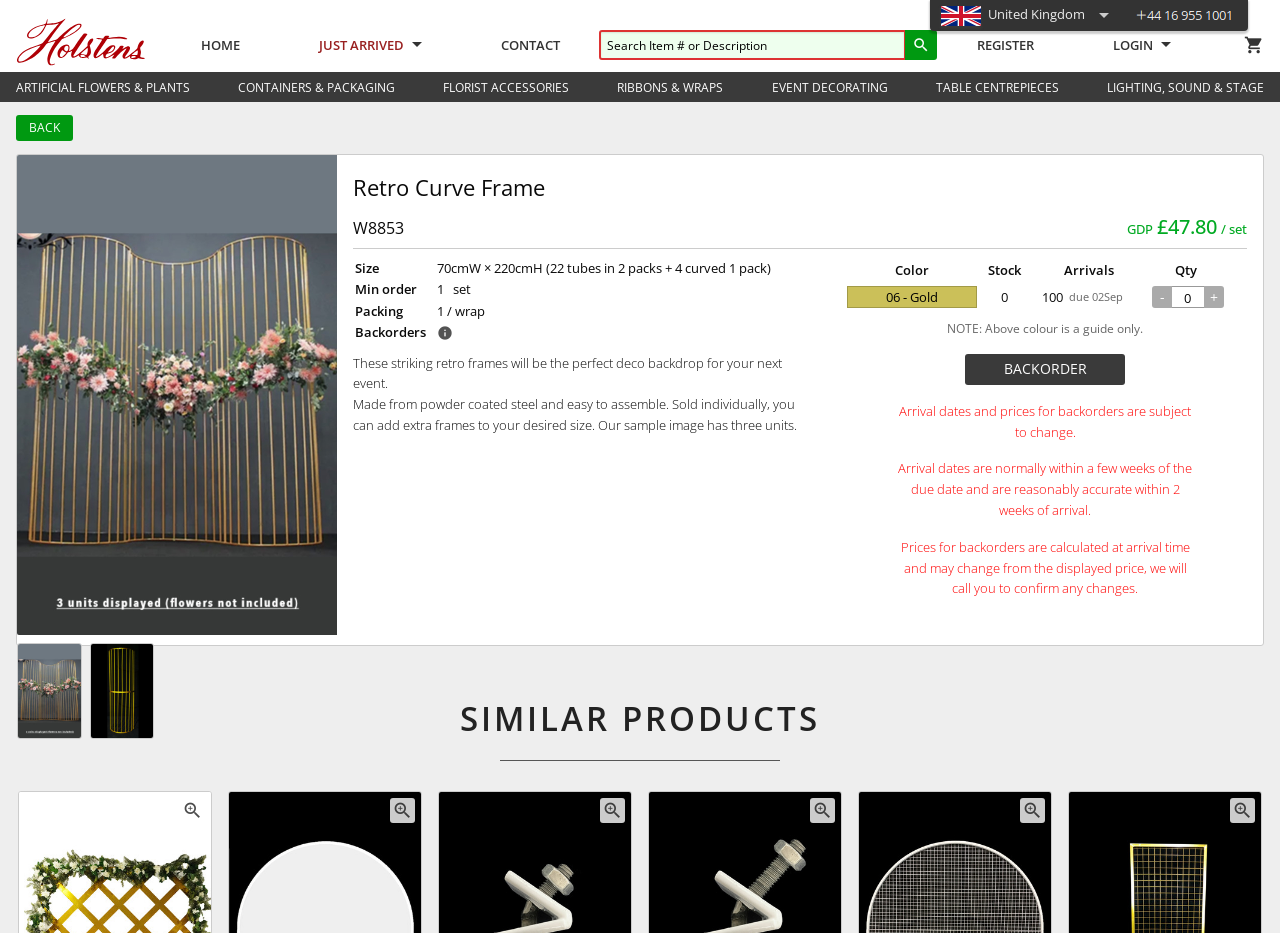Locate the bounding box coordinates of the area you need to click to fulfill this instruction: 'Backorder the product'. The coordinates must be in the form of four float numbers ranging from 0 to 1: [left, top, right, bottom].

[0.754, 0.379, 0.879, 0.412]